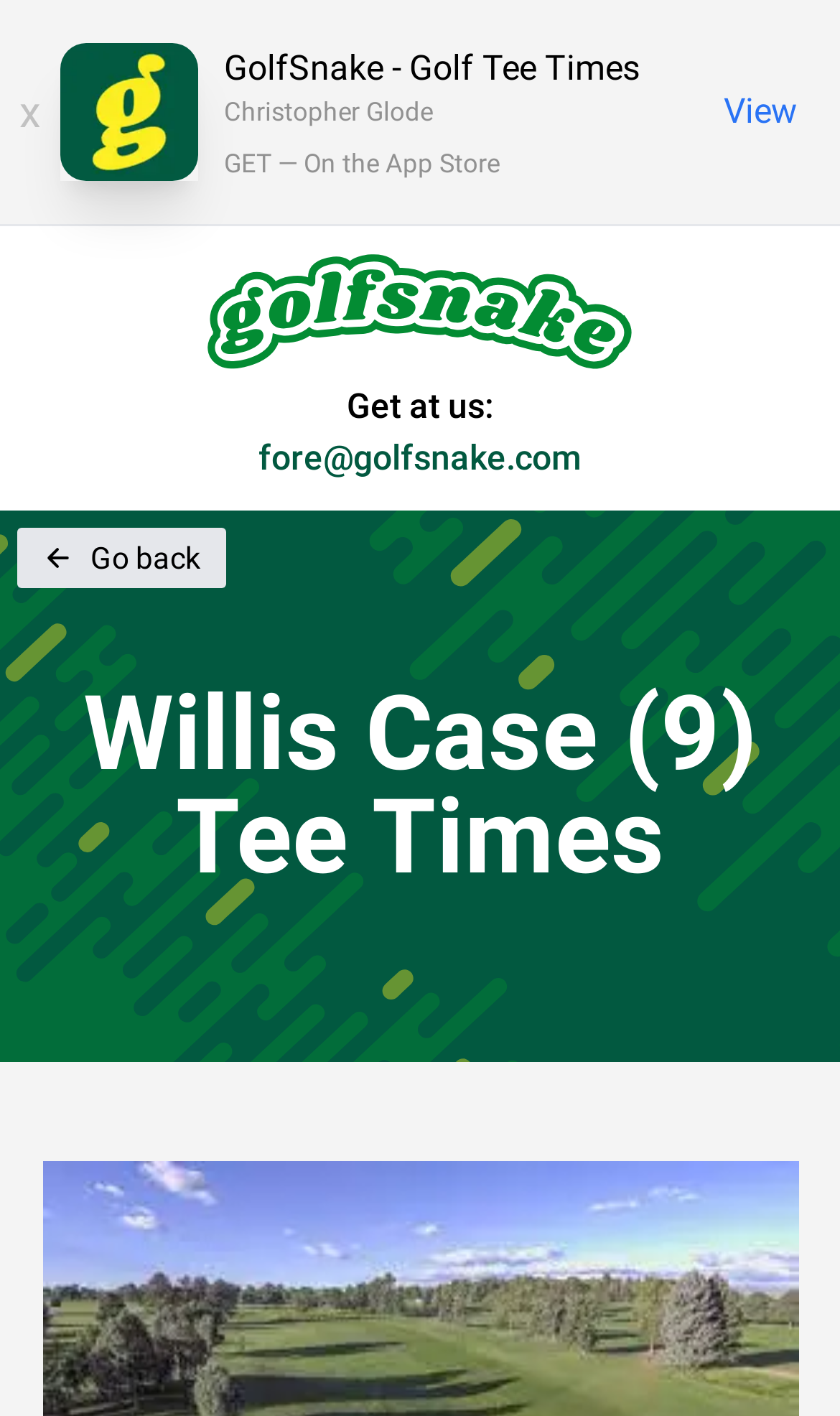Identify and provide the title of the webpage.

Willis Case (9) Tee Times